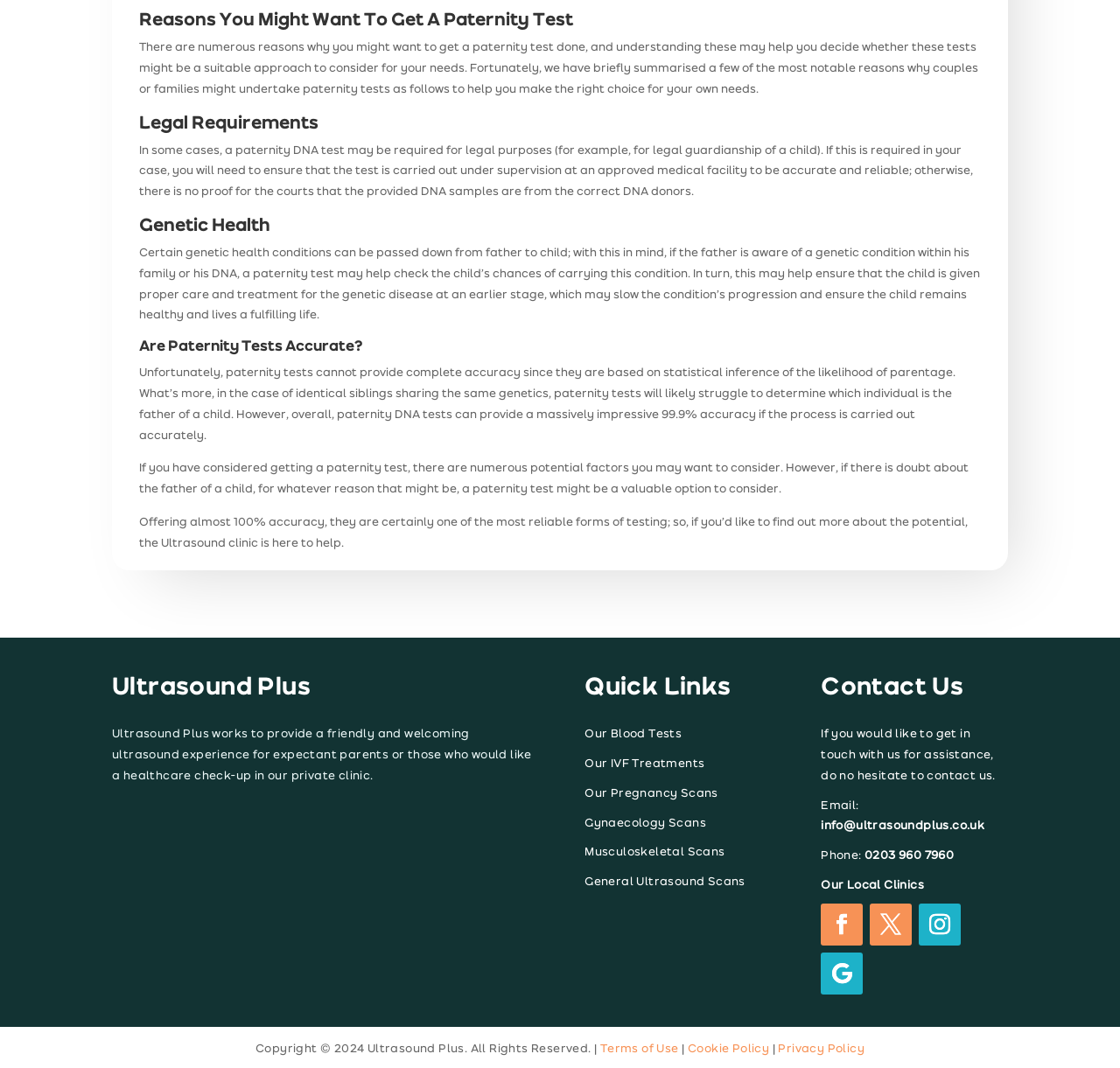Give a one-word or short-phrase answer to the following question: 
How can I contact Ultrasound Plus?

By email or phone